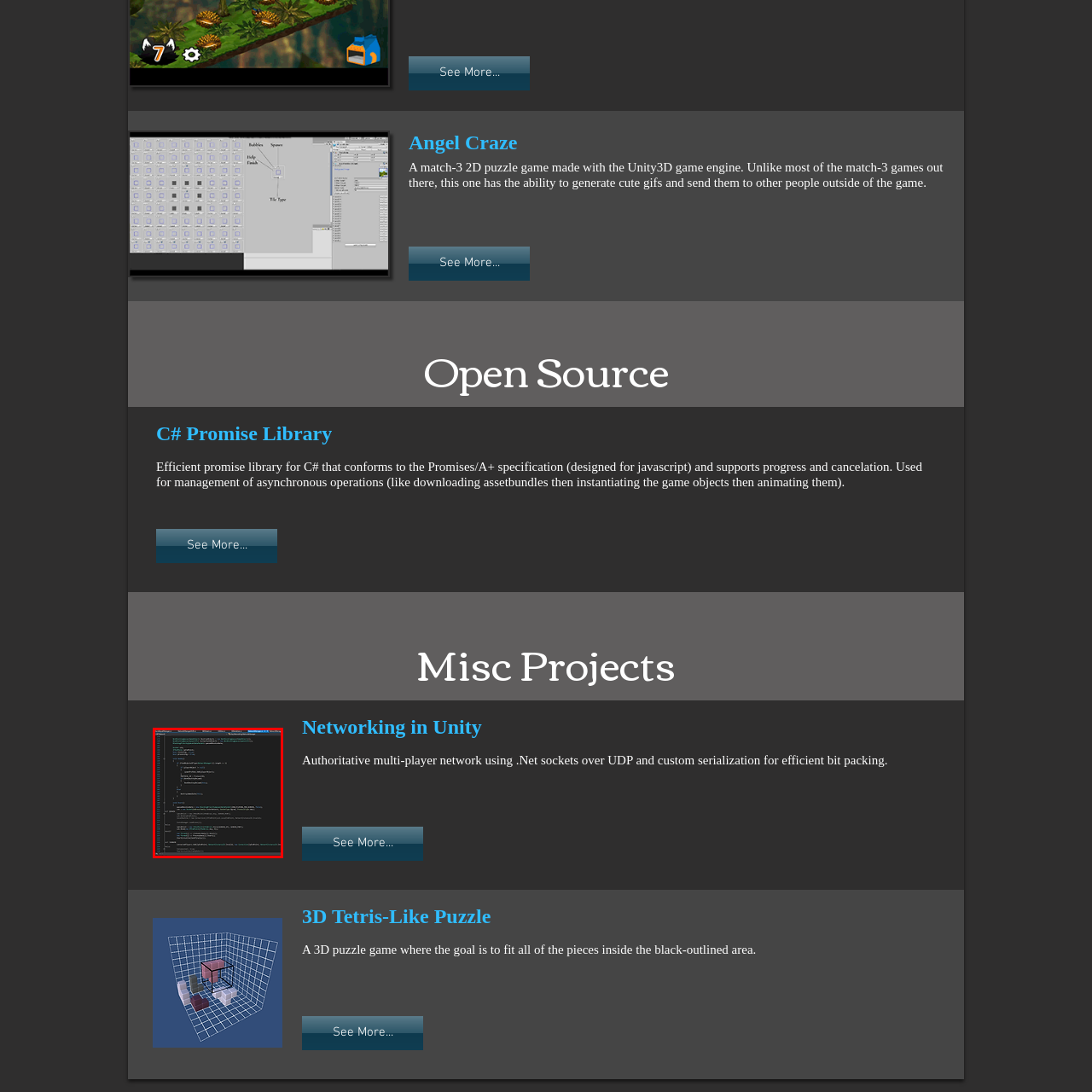Give a detailed account of the picture within the red bounded area.

The image depicts a screenshot of code, likely showcasing a piece of network code developed with C#. The text appears to be part of a larger project that involves managing asynchronous operations, which is common in multiplayer game development. This coding snippet may relate to the implementation of network functionalities using .Net sockets over UDP, indicating the use of custom serialization for efficient data handling. Such techniques are essential for maintaining a smooth user experience in real-time applications, including games that require robust networking capabilities. This specific content is associated with a project titled "Networking in Unity," highlighting its relevance in the context of creating authoritative multiplayer experiences.